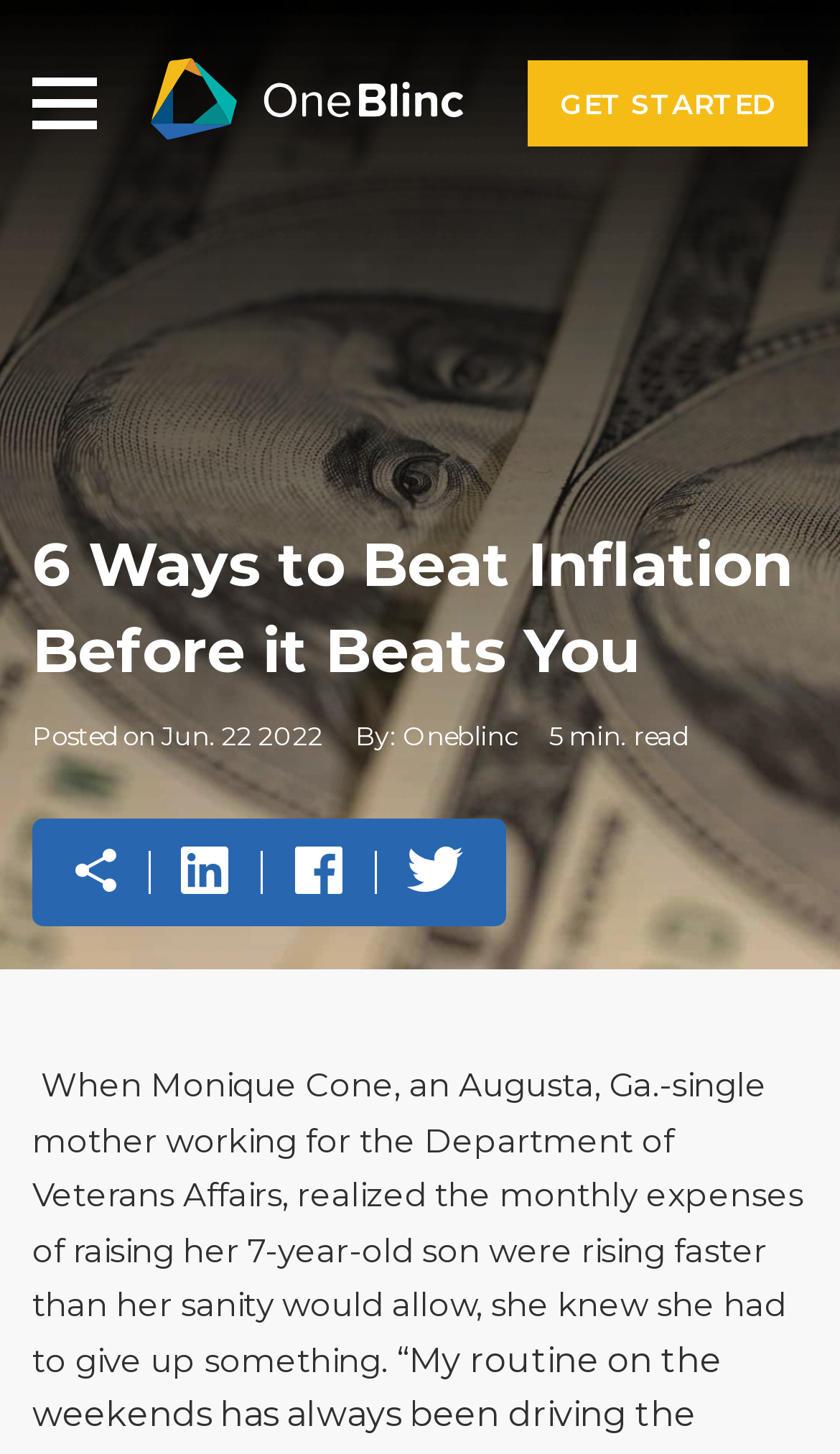What is the name of the single mother mentioned in the article?
Could you give a comprehensive explanation in response to this question?

The name of the single mother mentioned in the article can be found by reading the static text at the beginning of the article, which starts with 'When Monique Cone, an Augusta, Ga.-single mother...'.